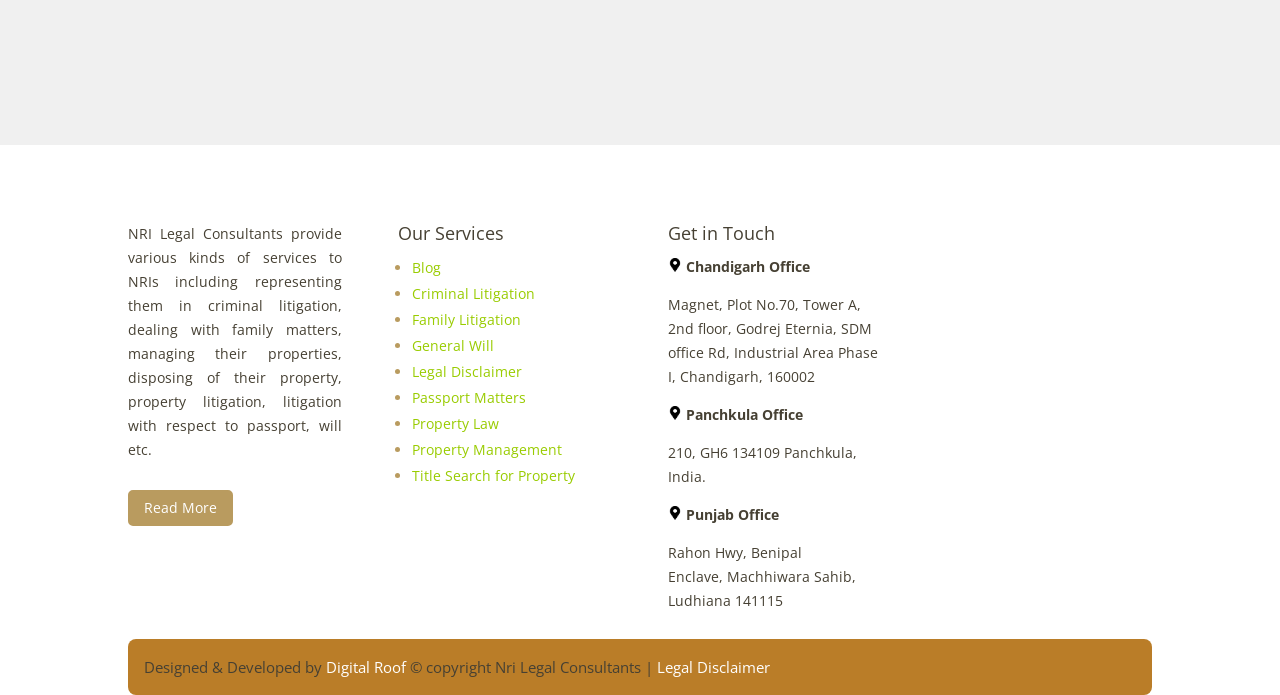What is the copyright information for the website?
Look at the image and respond to the question as thoroughly as possible.

The webpage displays a copyright notice at the bottom, which states that the website is copyrighted by Nri Legal Consultants.